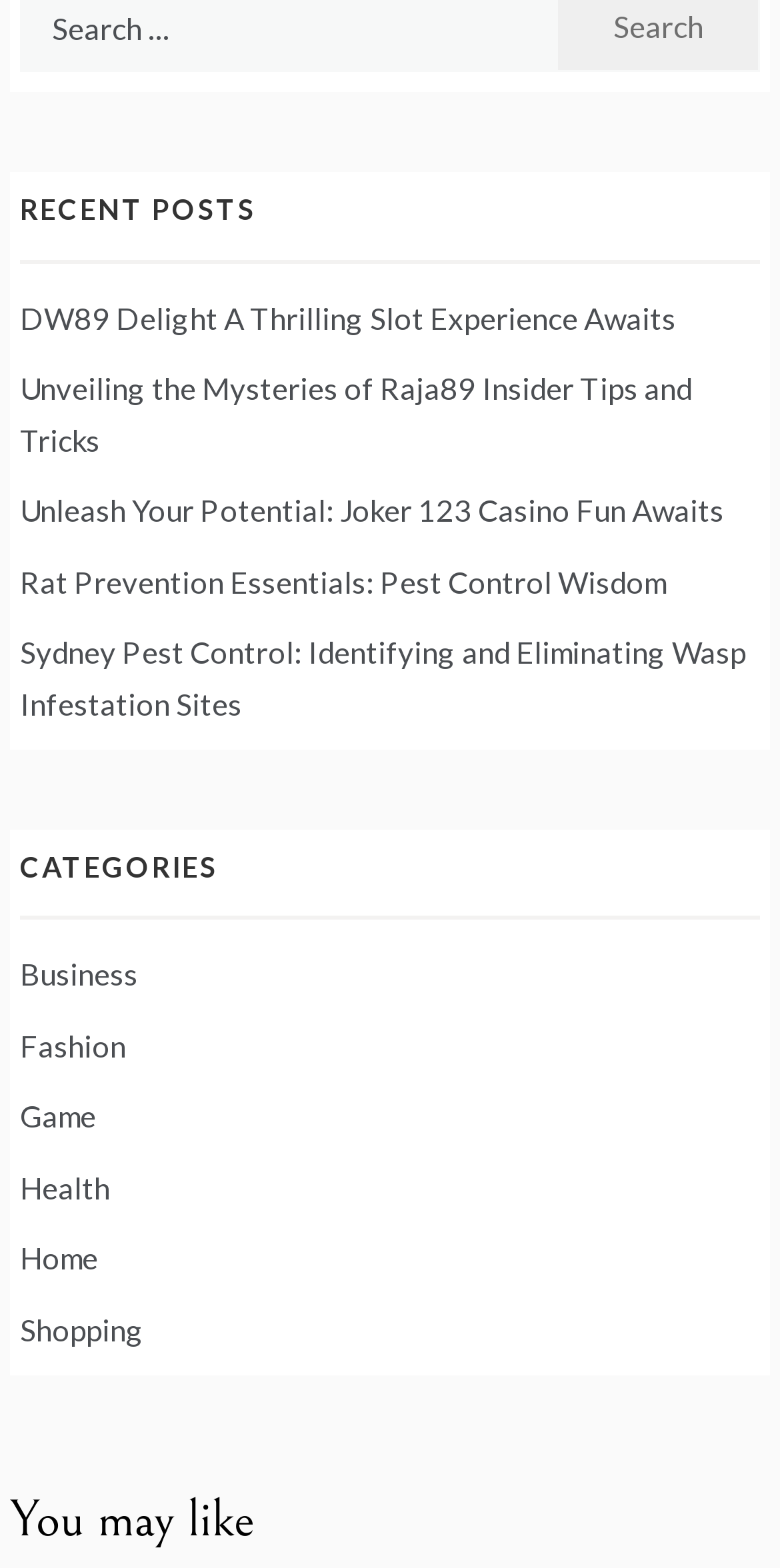Extract the bounding box coordinates for the HTML element that matches this description: "Business". The coordinates should be four float numbers between 0 and 1, i.e., [left, top, right, bottom].

[0.026, 0.61, 0.177, 0.633]